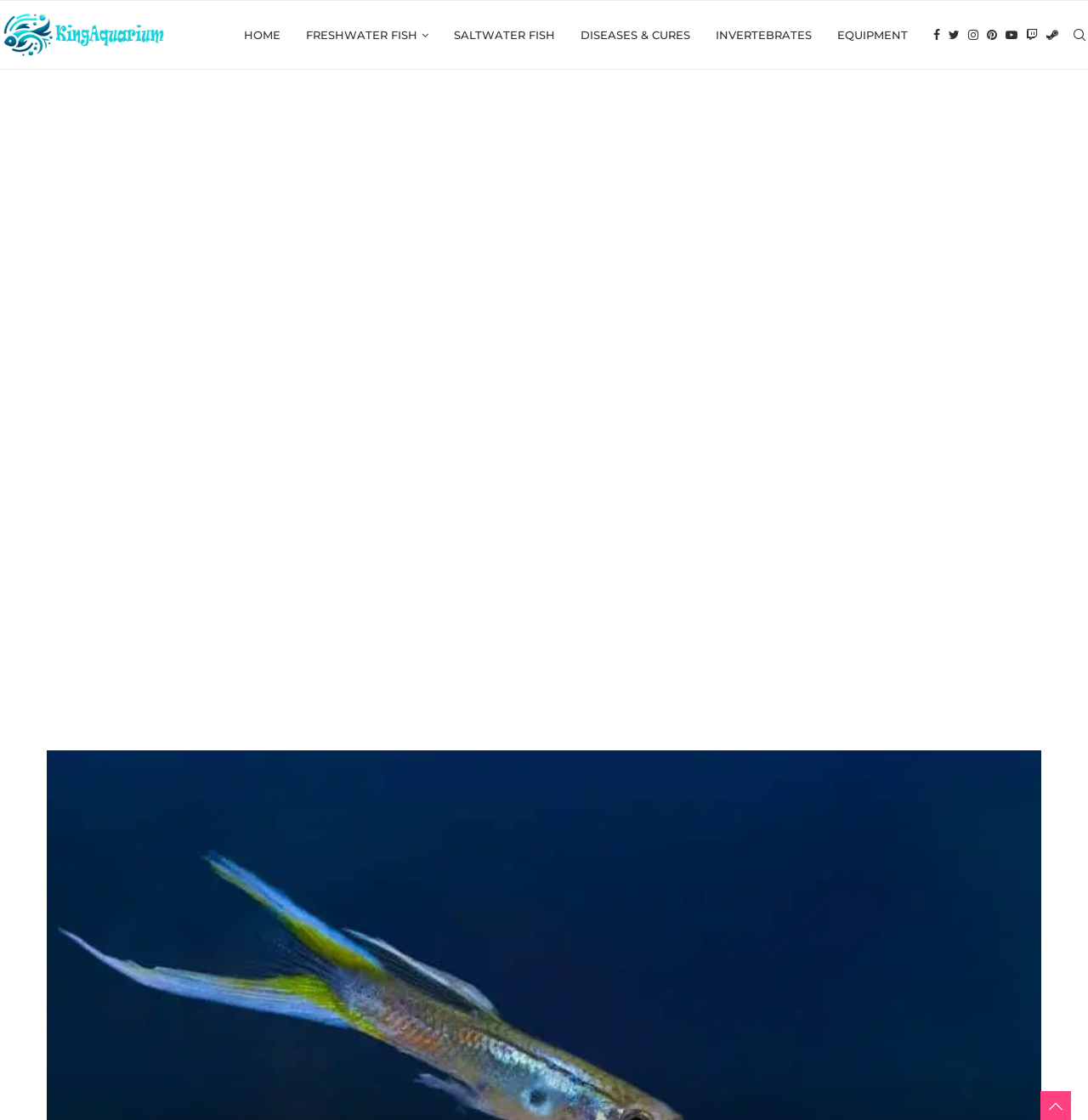Identify the bounding box coordinates of the clickable region to carry out the given instruction: "visit Facebook page".

[0.858, 0.001, 0.864, 0.061]